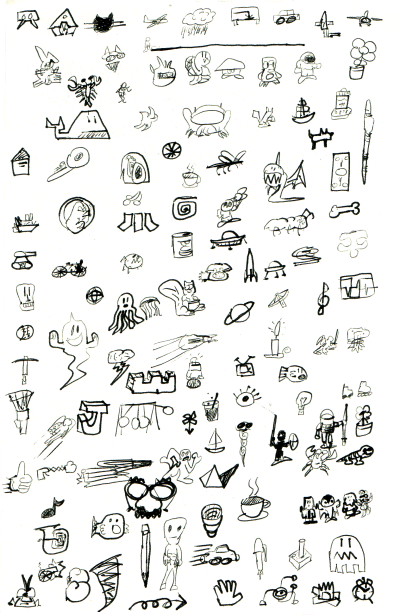Does the image feature a title?
Based on the image, give a one-word or short phrase answer.

Yes